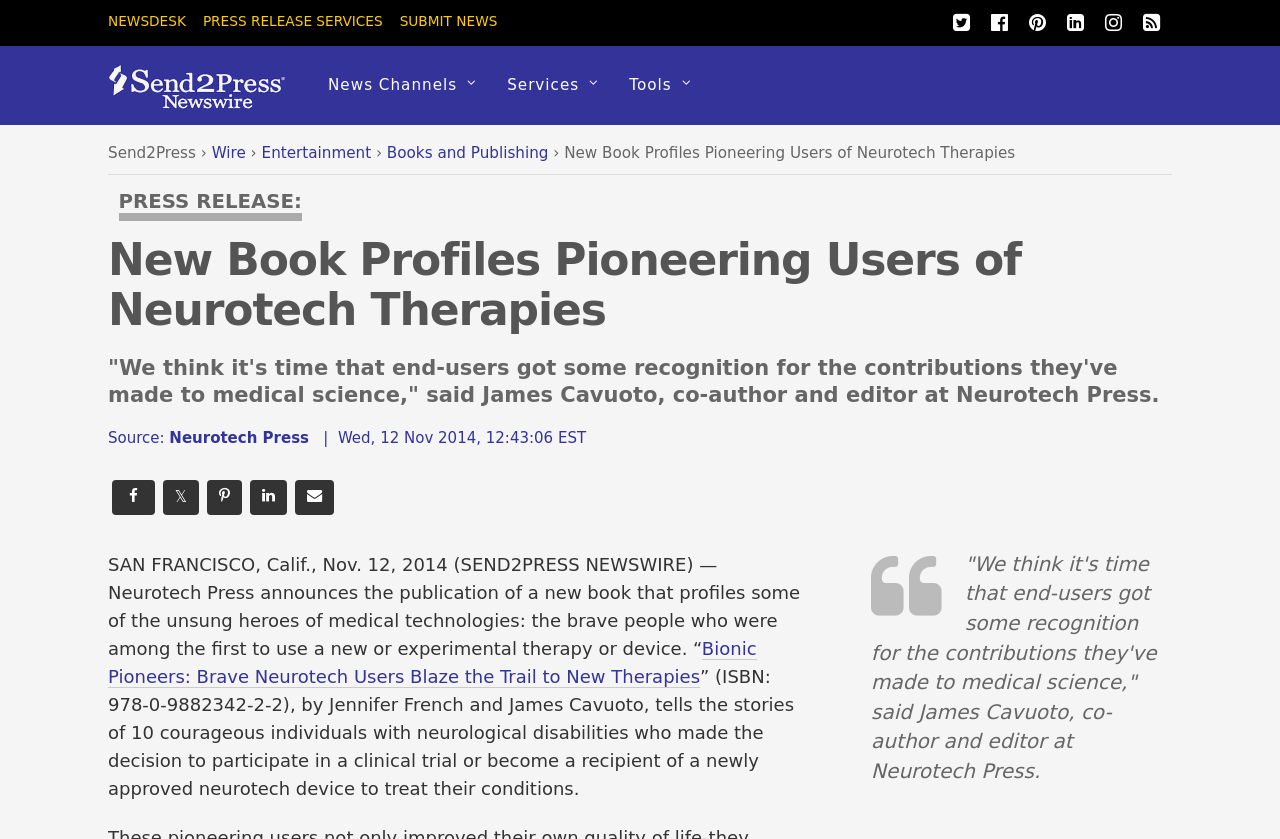Determine the bounding box coordinates of the target area to click to execute the following instruction: "Click on the 'BOOKS' dropdown."

None